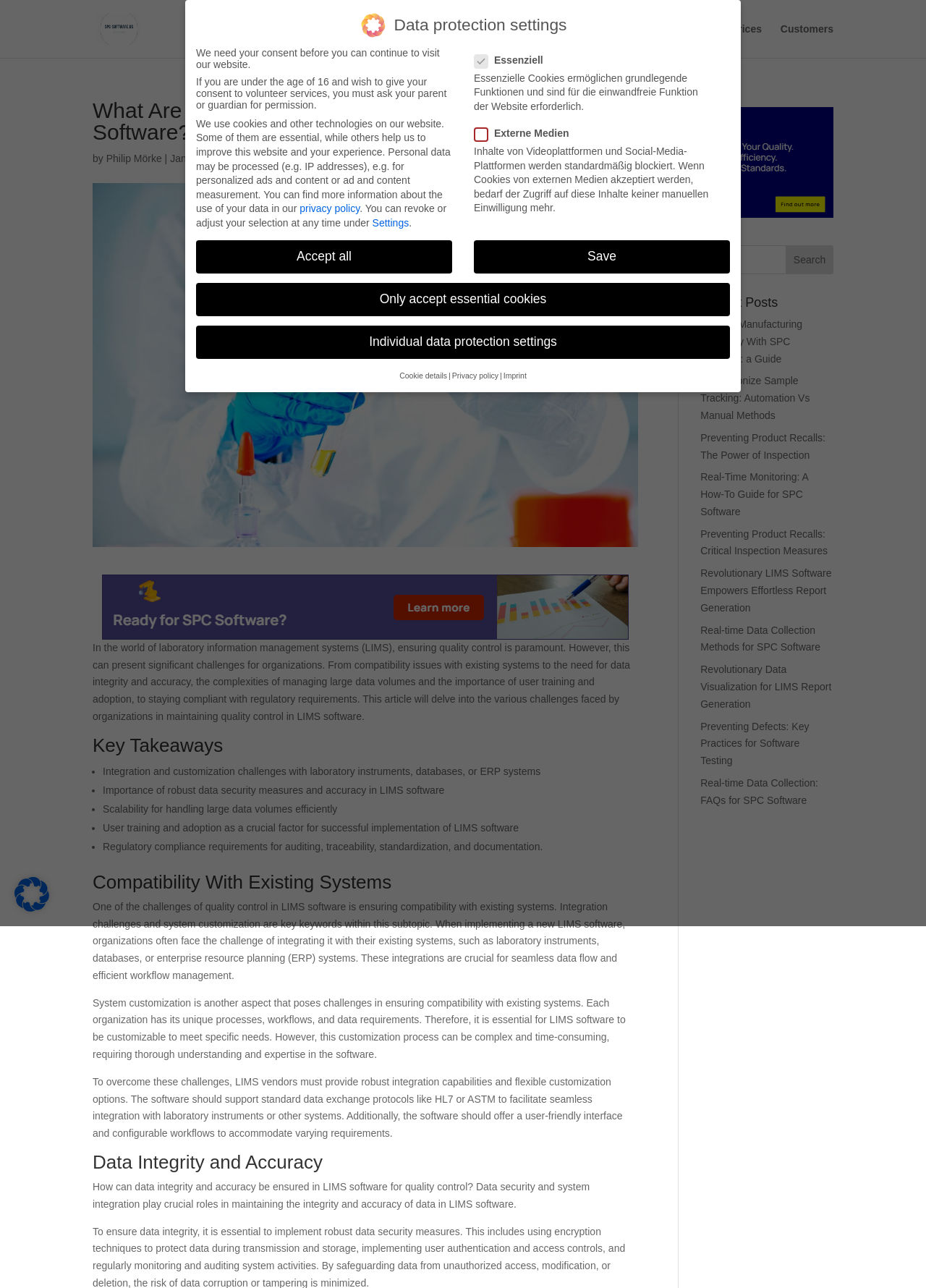Extract the bounding box coordinates for the UI element described as: "Carr Maloney's Cannabis Legal Blog".

None